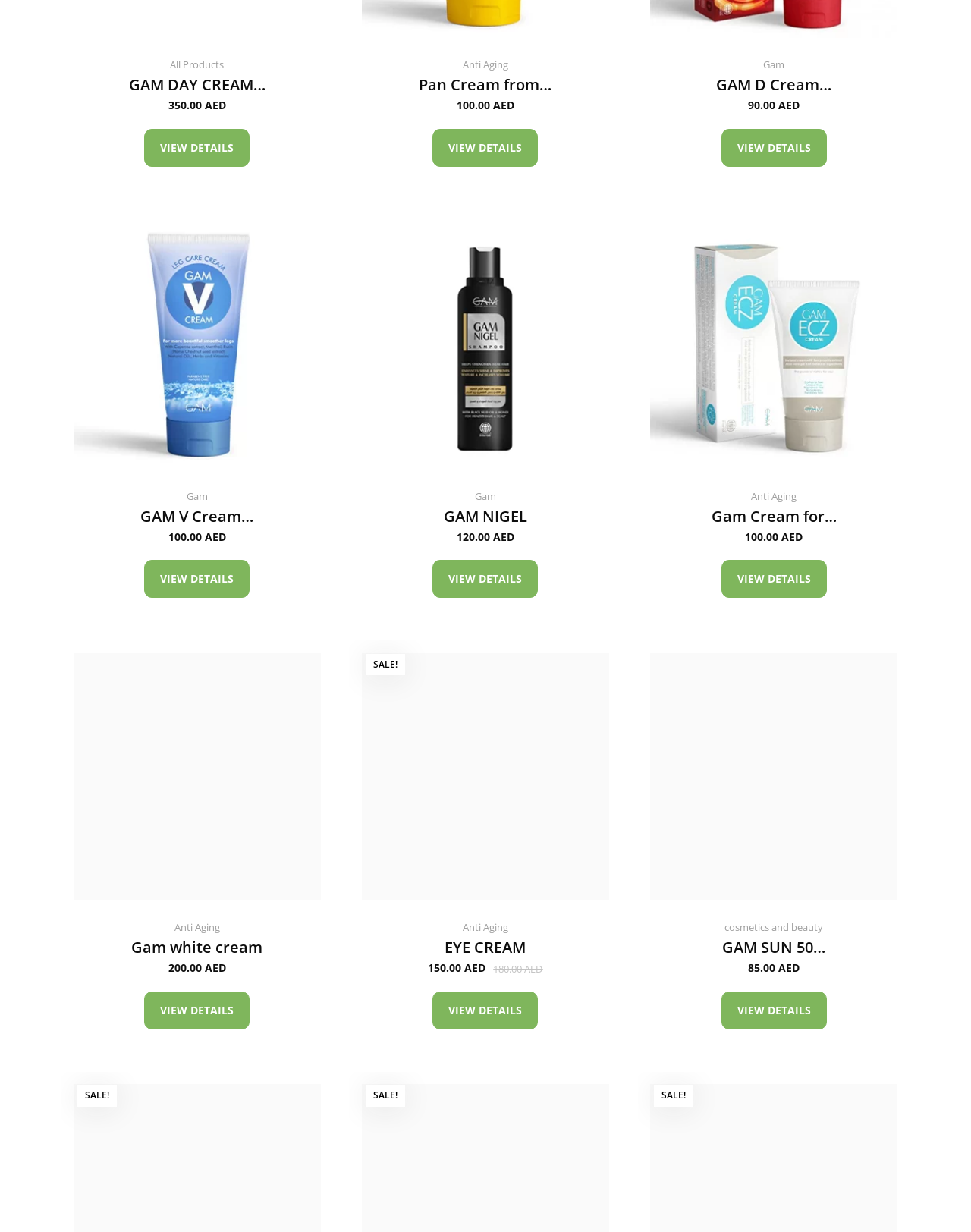Can you find the bounding box coordinates for the UI element given this description: "Gam"? Provide the coordinates as four float numbers between 0 and 1: [left, top, right, bottom].

[0.192, 0.396, 0.214, 0.41]